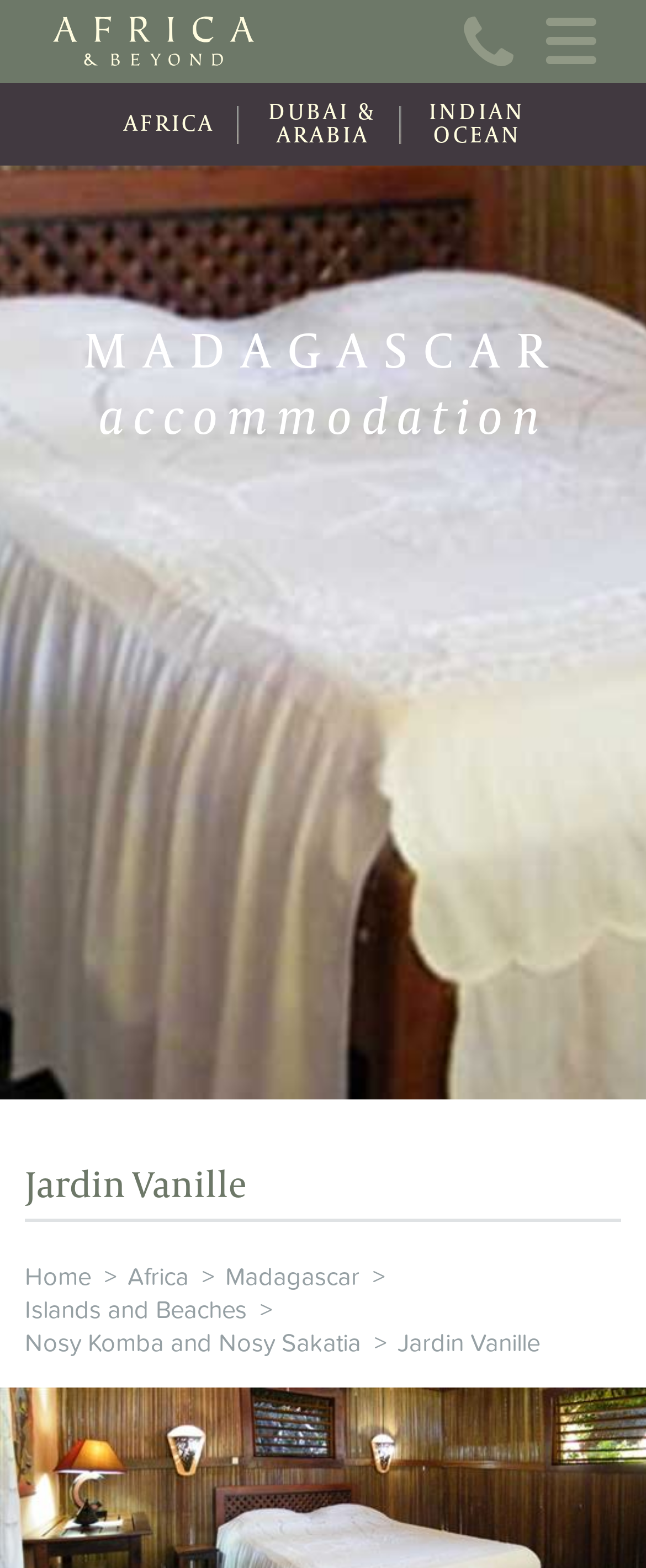Offer an in-depth caption of the entire webpage.

The webpage is about Jardin Vanille, a travel company that offers accommodations and travel services in Africa and beyond. At the top of the page, there is a navigation menu with links to "Home", "About Us", "Online Brochure", "Travel Information", "Contact", "News", and "Wishlist (0)". Below this menu, there is a prominent link to "Travel Update Covid-19".

On the left side of the page, there is a large banner with an image and the text "Africa and Beyond". Below this banner, there are three links to different regions: "AFRICA", "DUBAI & ARABIA", and "INDIAN OCEAN".

The main content of the page is focused on Madagascar, with a heading "MADAGASCAR accommodation" and a subheading "Jardin Vanille". There are several links to different destinations in Madagascar, including "Nosy Komba and Nosy Sakatia" and "Islands and Beaches". These links are arranged in a hierarchical structure, with the main destinations listed first, followed by more specific locations.

At the bottom of the page, there is a secondary navigation menu with links to "Home", "Africa", and "Madagascar", as well as a link to "Jardin Vanille" and a few other destinations.